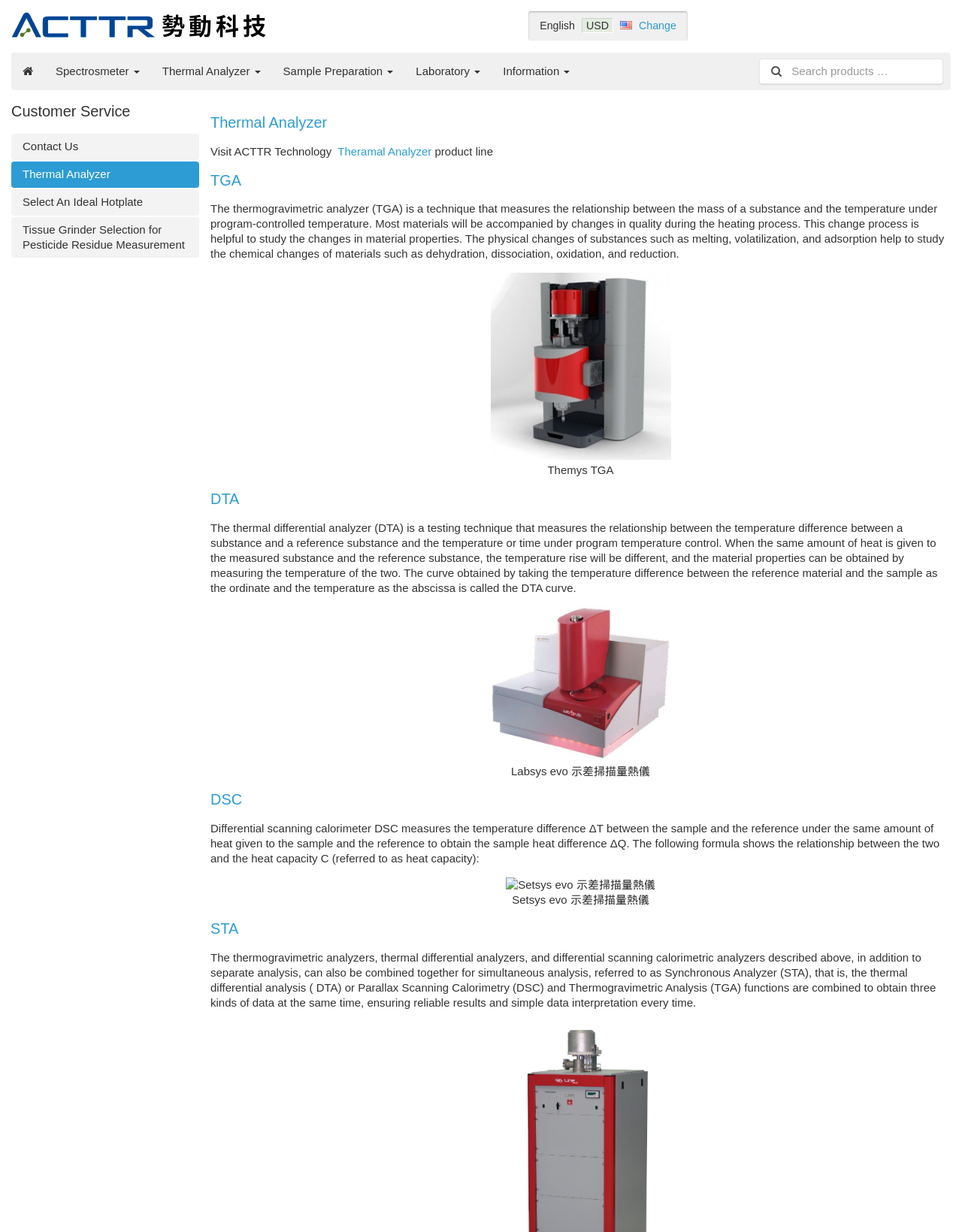How many types of thermal analyzers are introduced?
Using the image, give a concise answer in the form of a single word or short phrase.

4